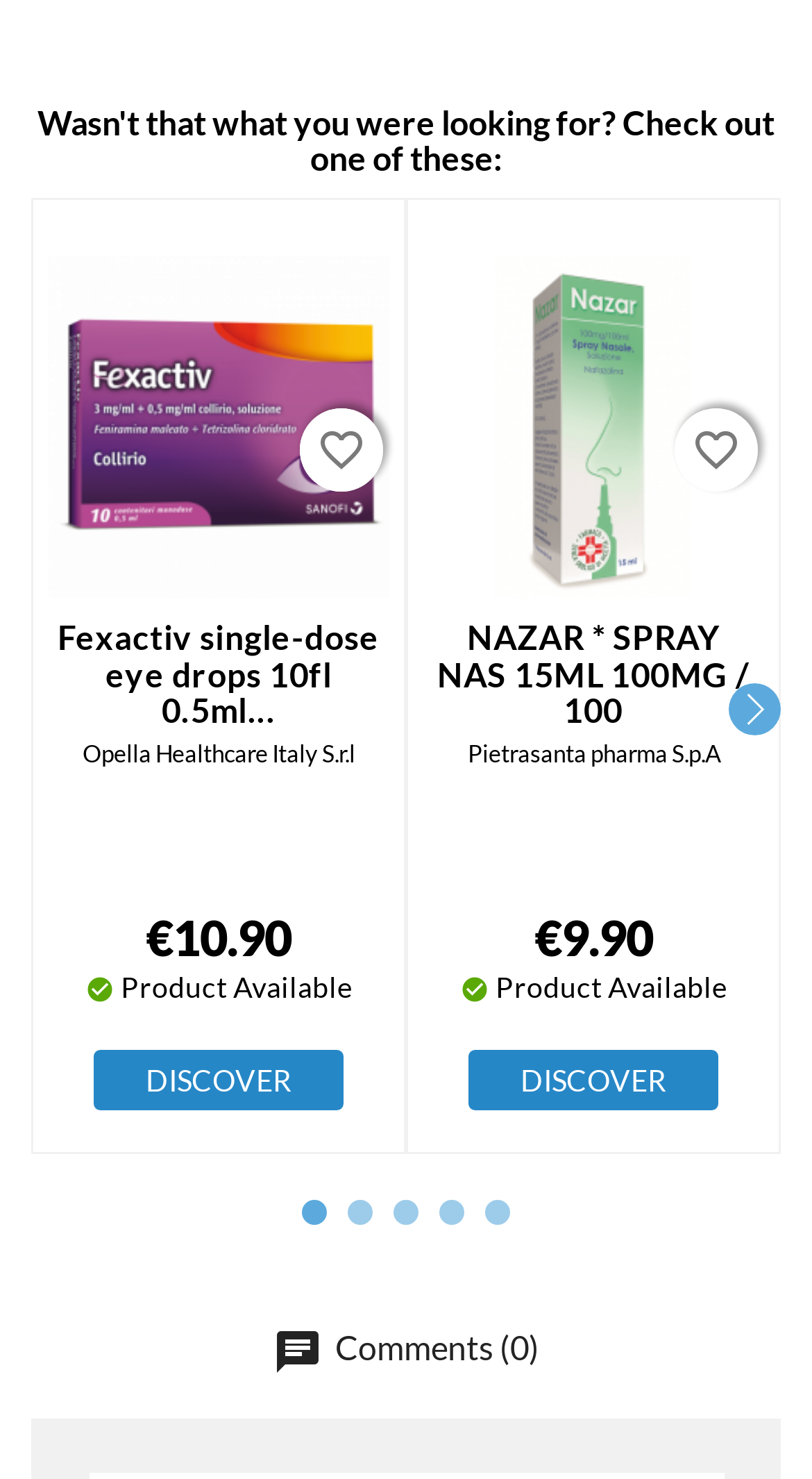Can you pinpoint the bounding box coordinates for the clickable element required for this instruction: "Favorite Fexactiv single-dose eye drops"? The coordinates should be four float numbers between 0 and 1, i.e., [left, top, right, bottom].

[0.369, 0.276, 0.471, 0.332]